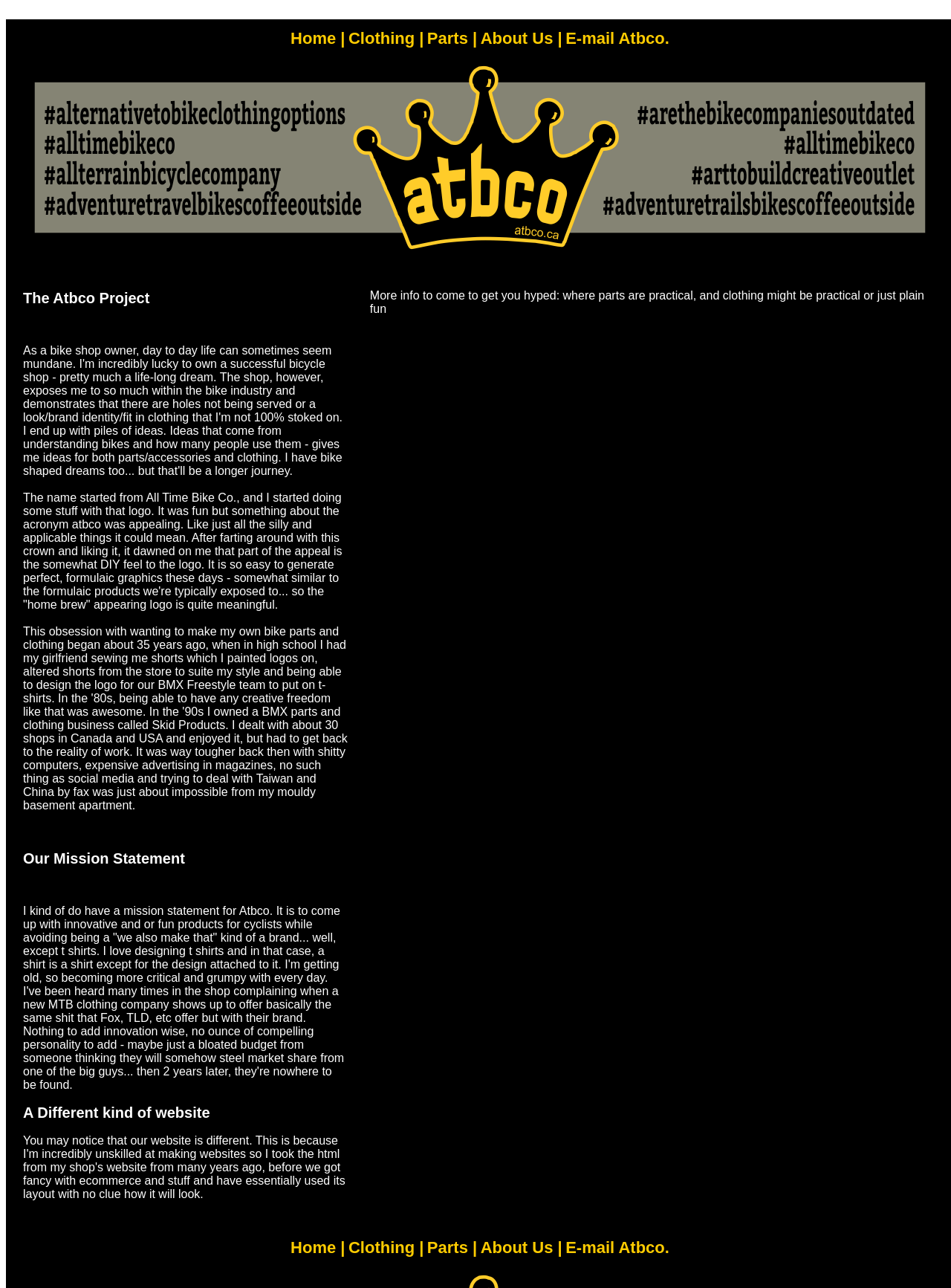Locate the bounding box coordinates of the clickable element to fulfill the following instruction: "Send an email to Atbco". Provide the coordinates as four float numbers between 0 and 1 in the format [left, top, right, bottom].

[0.595, 0.023, 0.704, 0.037]